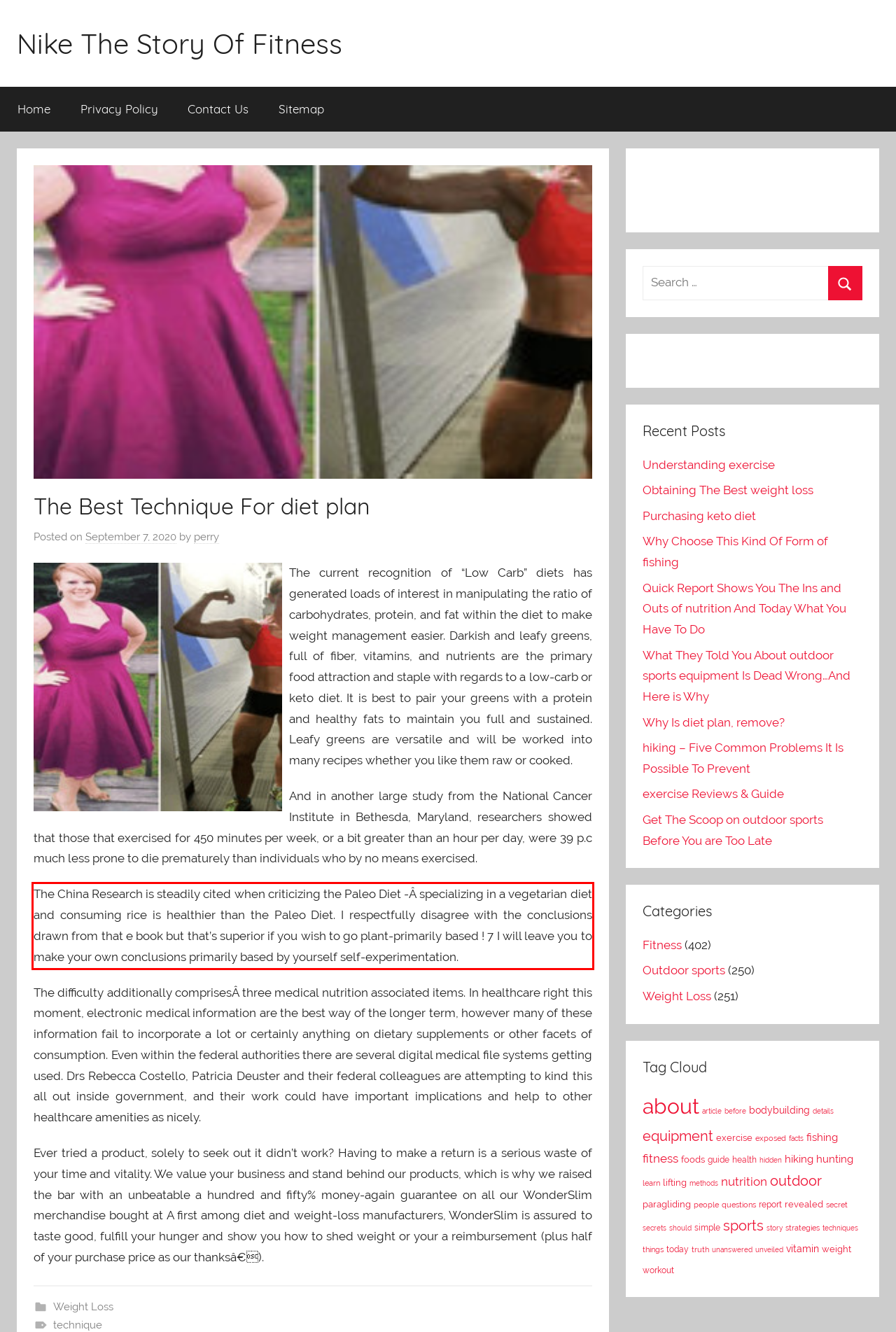Analyze the screenshot of the webpage and extract the text from the UI element that is inside the red bounding box.

The China Research is steadily cited when criticizing the Paleo Diet -Â specializing in a vegetarian diet and consuming rice is healthier than the Paleo Diet. I respectfully disagree with the conclusions drawn from that e book but that’s superior if you wish to go plant-primarily based ! 7 I will leave you to make your own conclusions primarily based by yourself self-experimentation.